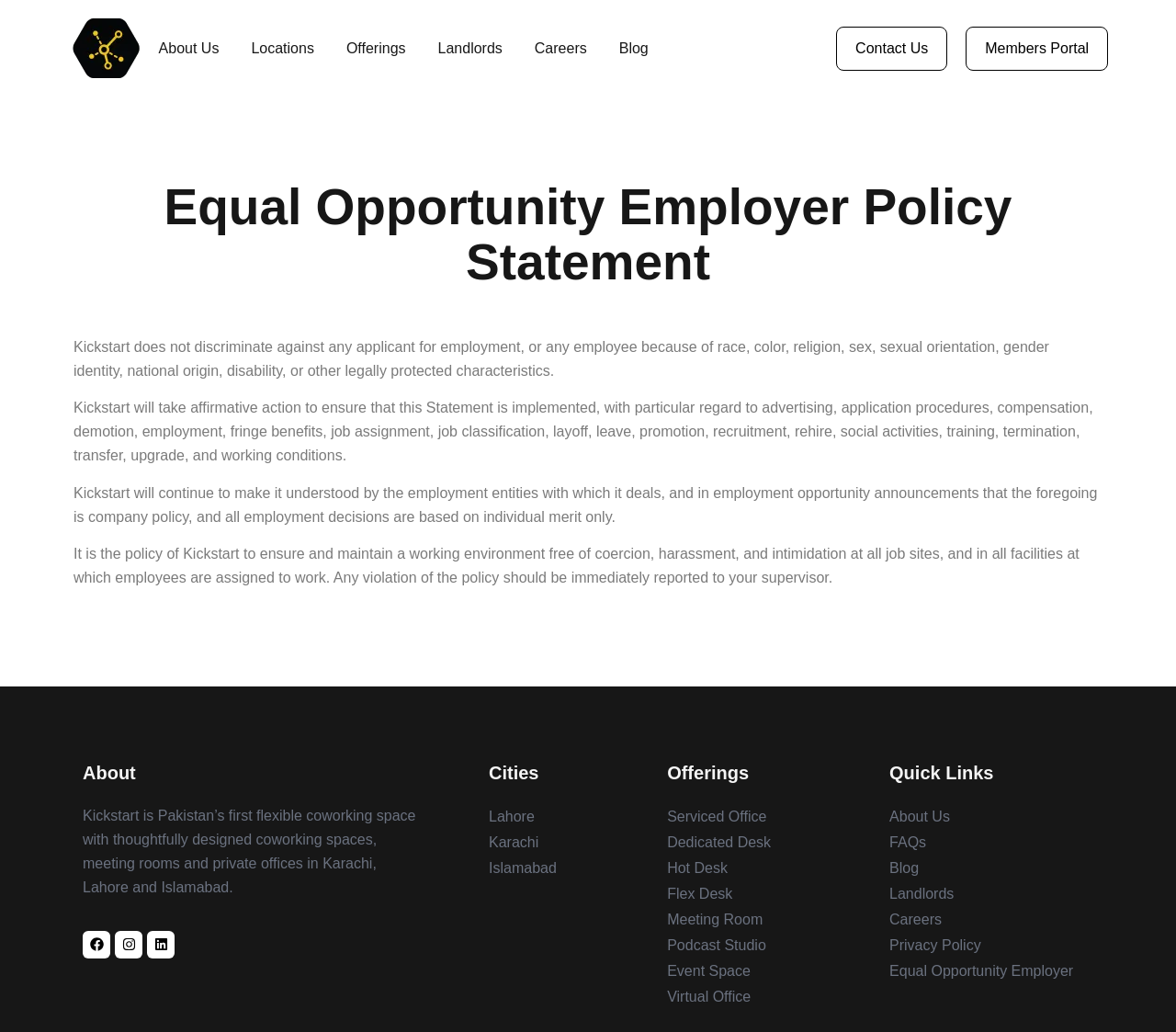Using a single word or phrase, answer the following question: 
What is the policy of Kickstart regarding employment decisions?

Based on individual merit only